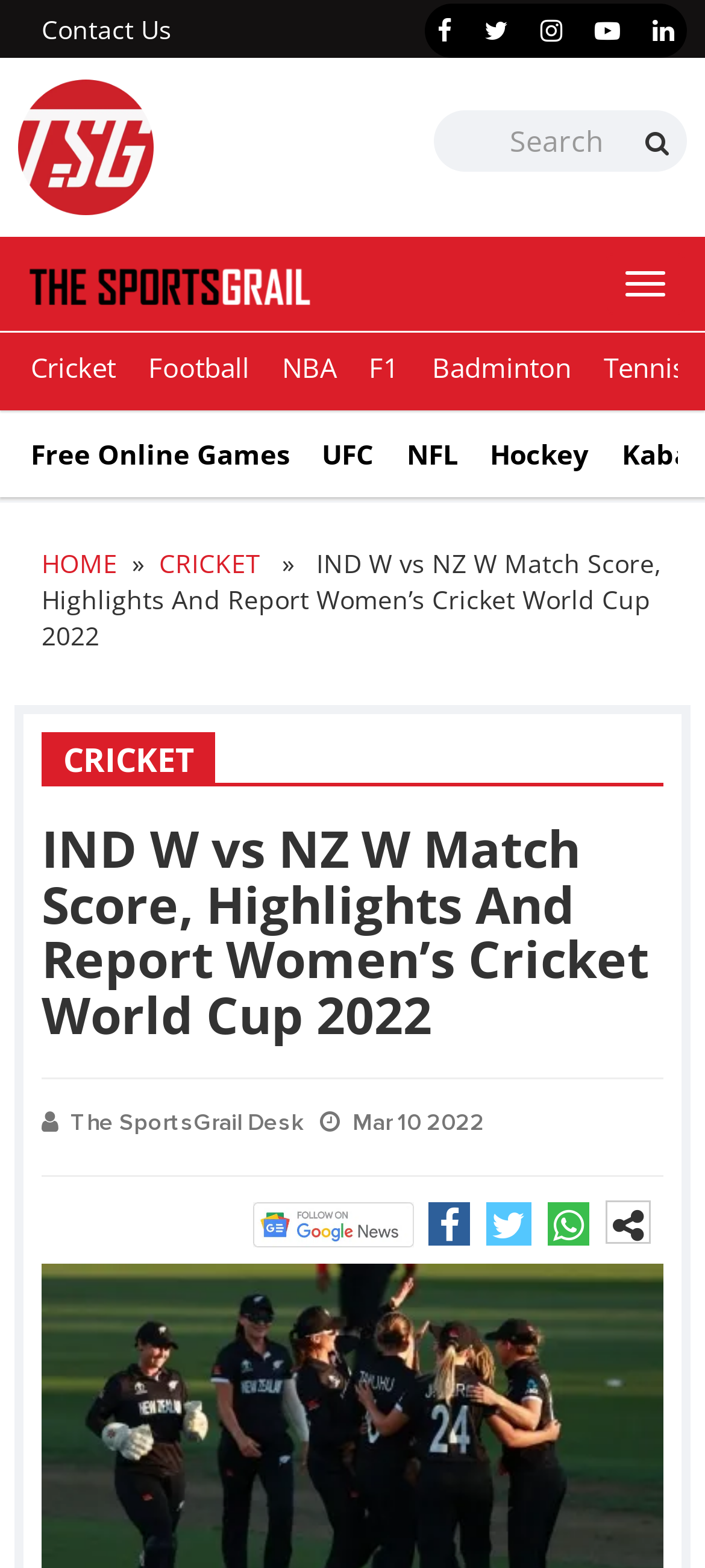Could you specify the bounding box coordinates for the clickable section to complete the following instruction: "Visit Home Staging"?

None